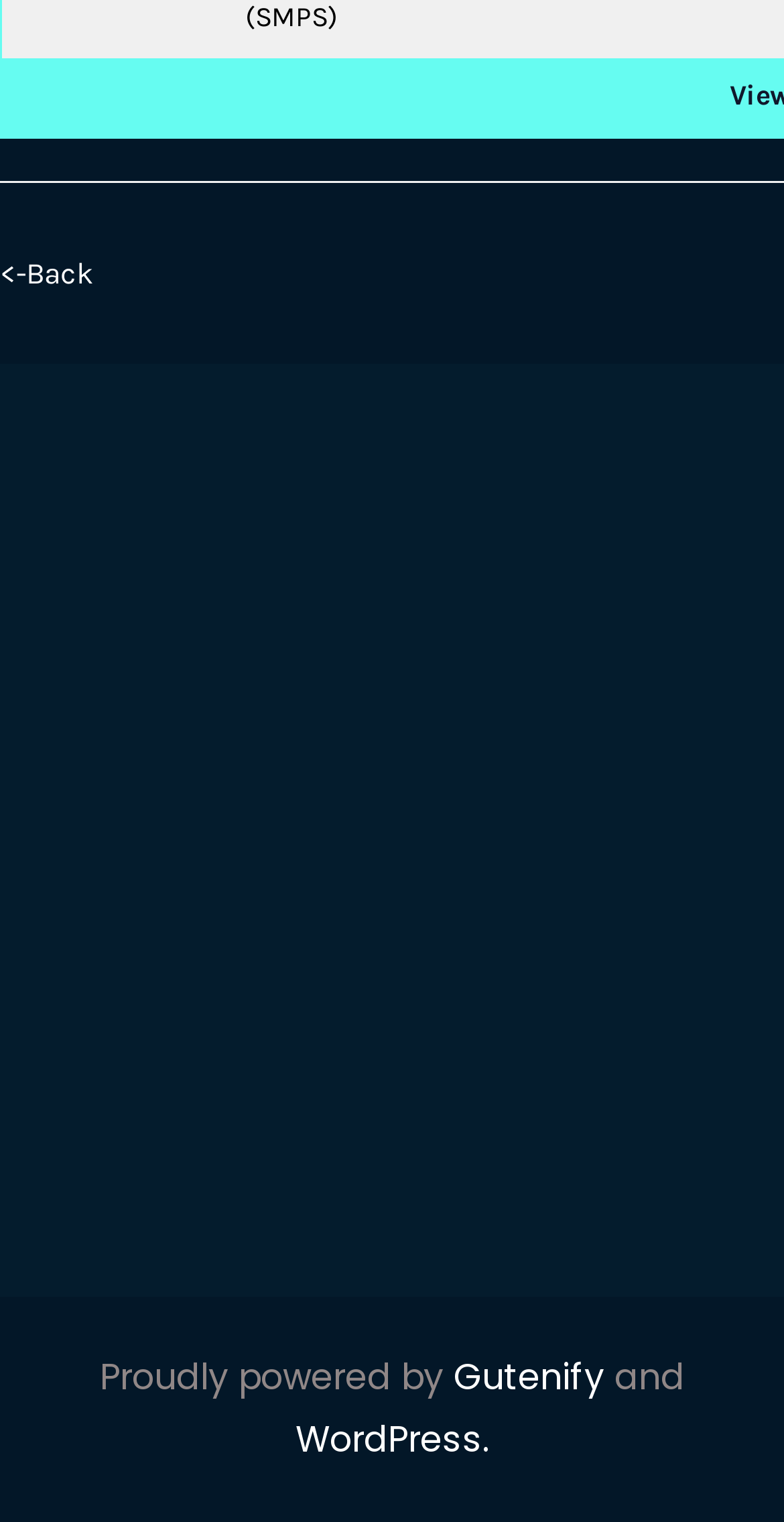What is the website powered by?
Provide an in-depth answer to the question, covering all aspects.

I found the information by looking at the static text elements and links at the bottom of the webpage, specifically the ones that mention 'Proudly powered by', 'Gutenify', and 'WordPress', which seem to be the platforms that power the website.